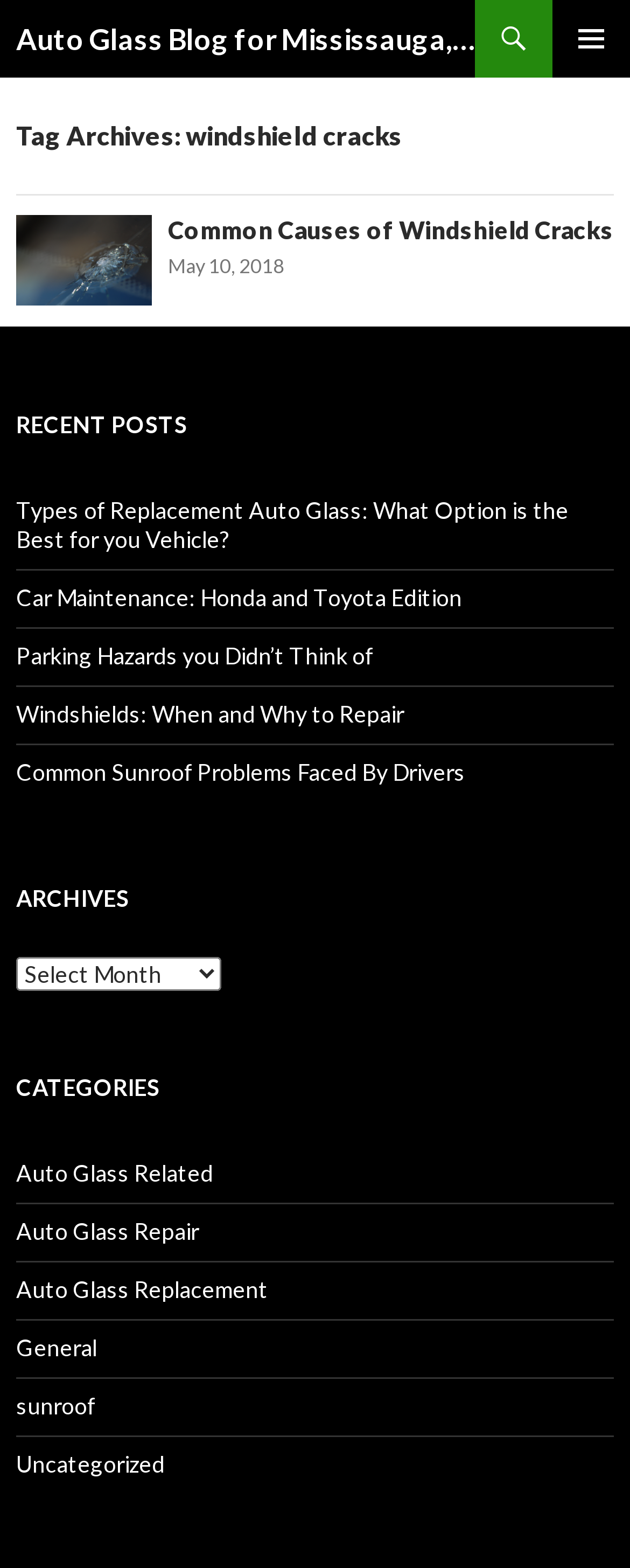Locate the bounding box coordinates of the element that needs to be clicked to carry out the instruction: "go to home page". The coordinates should be given as four float numbers ranging from 0 to 1, i.e., [left, top, right, bottom].

None